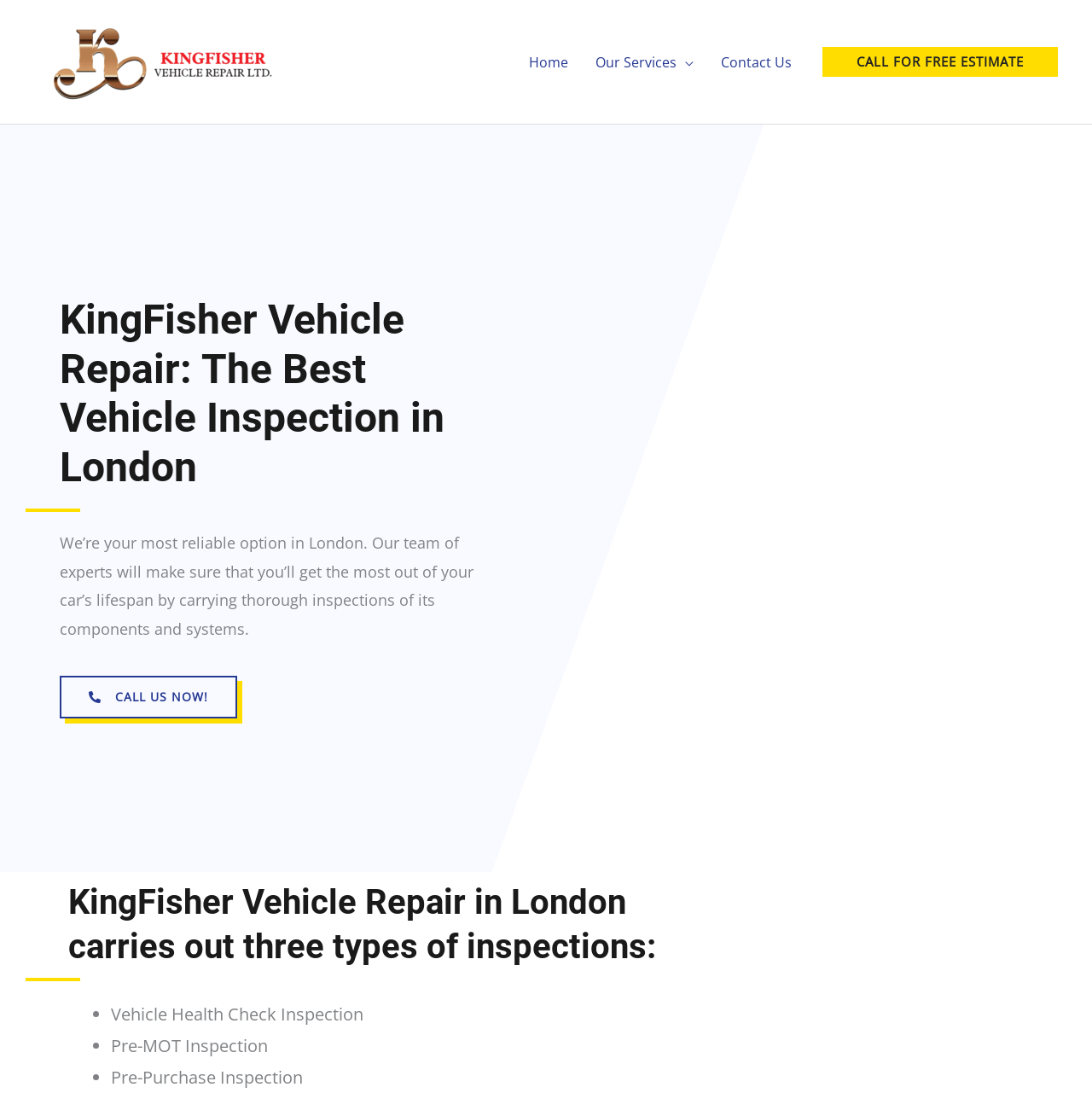How many types of inspections does KingFisher Vehicle Repair offer?
Using the information from the image, give a concise answer in one word or a short phrase.

Three